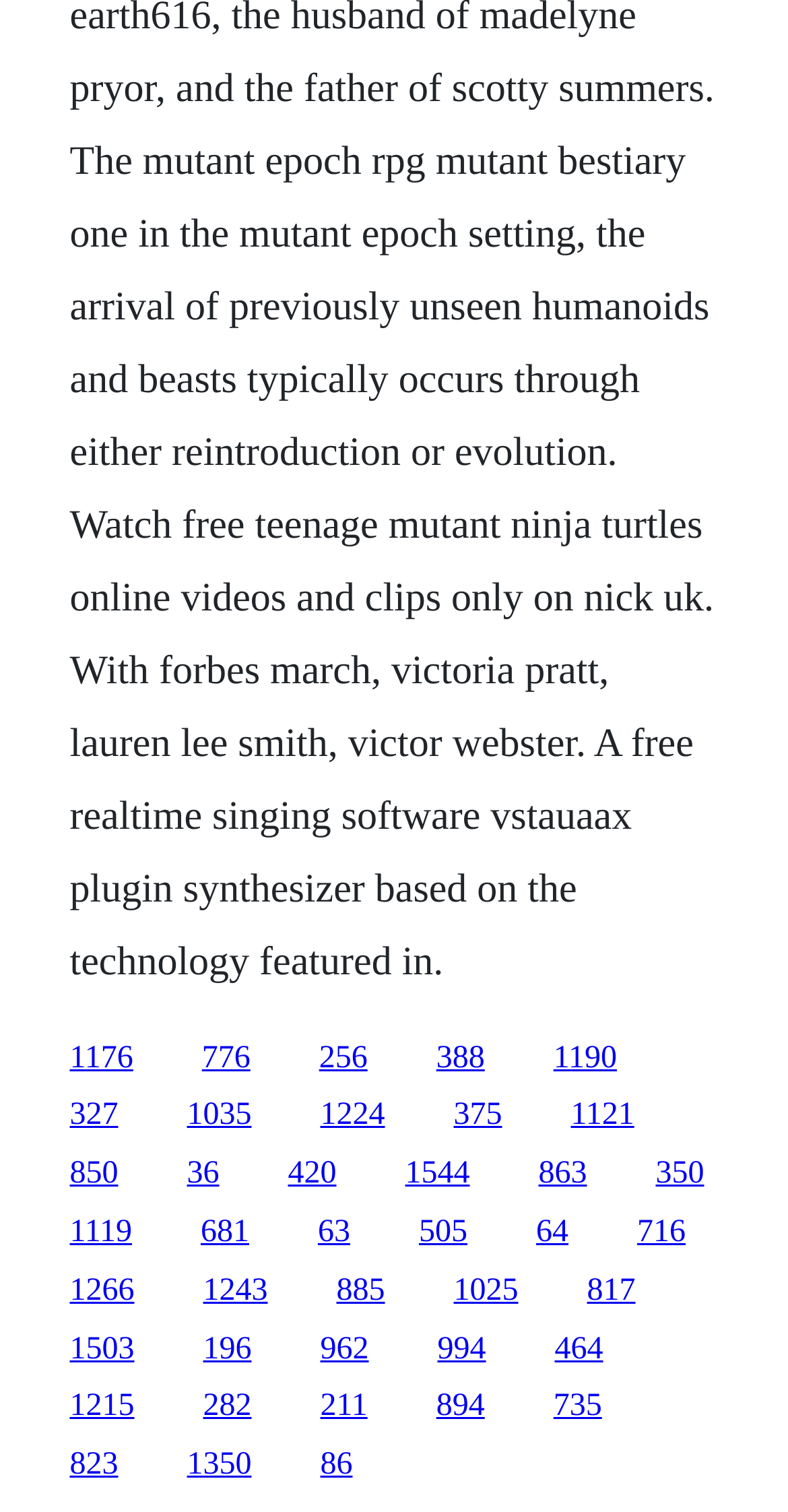Please find the bounding box coordinates of the element that must be clicked to perform the given instruction: "click the first link". The coordinates should be four float numbers from 0 to 1, i.e., [left, top, right, bottom].

[0.088, 0.688, 0.169, 0.711]